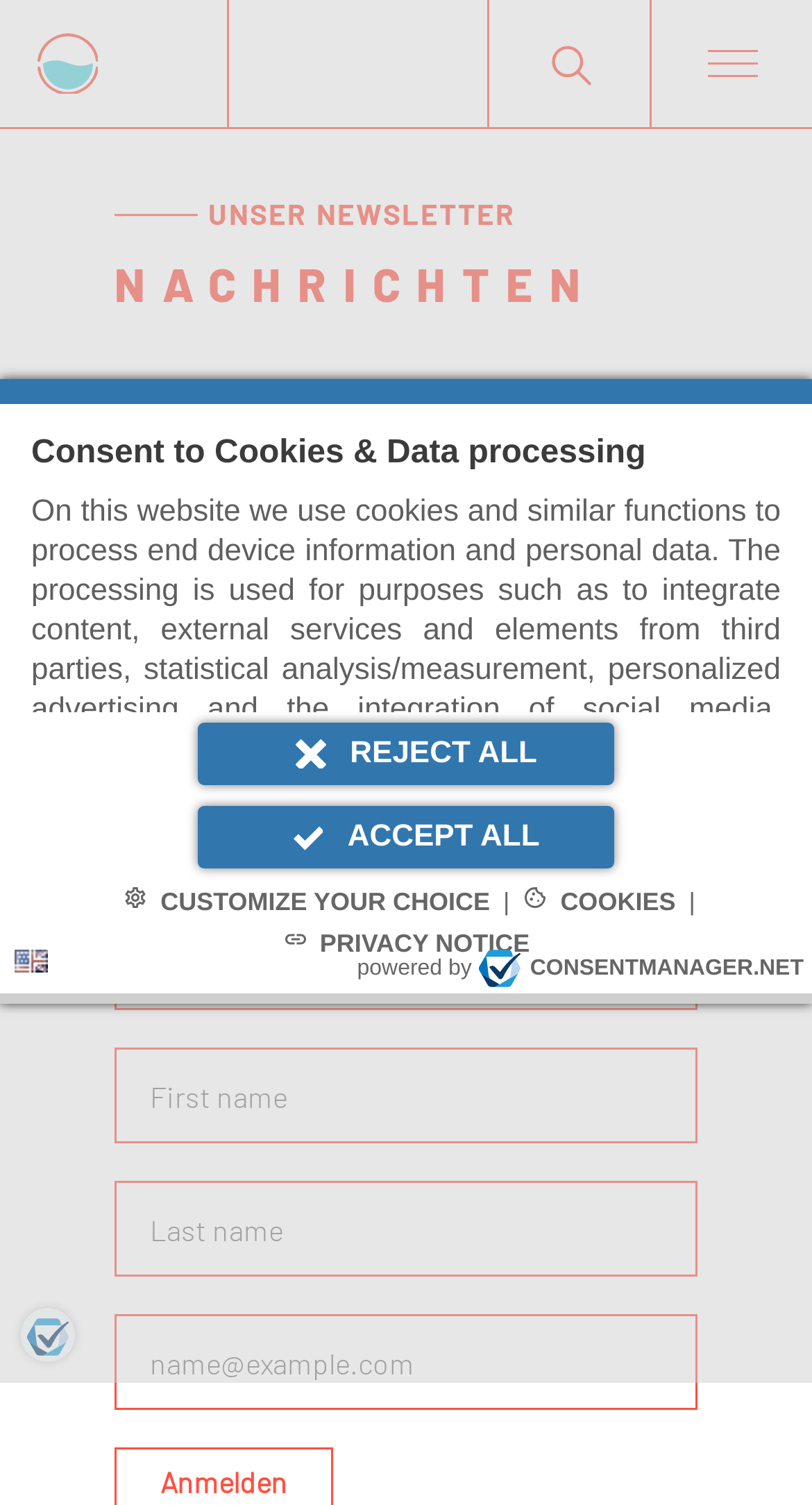Pinpoint the bounding box coordinates of the clickable element to carry out the following instruction: "Visit the 'Afghanistan' page."

None